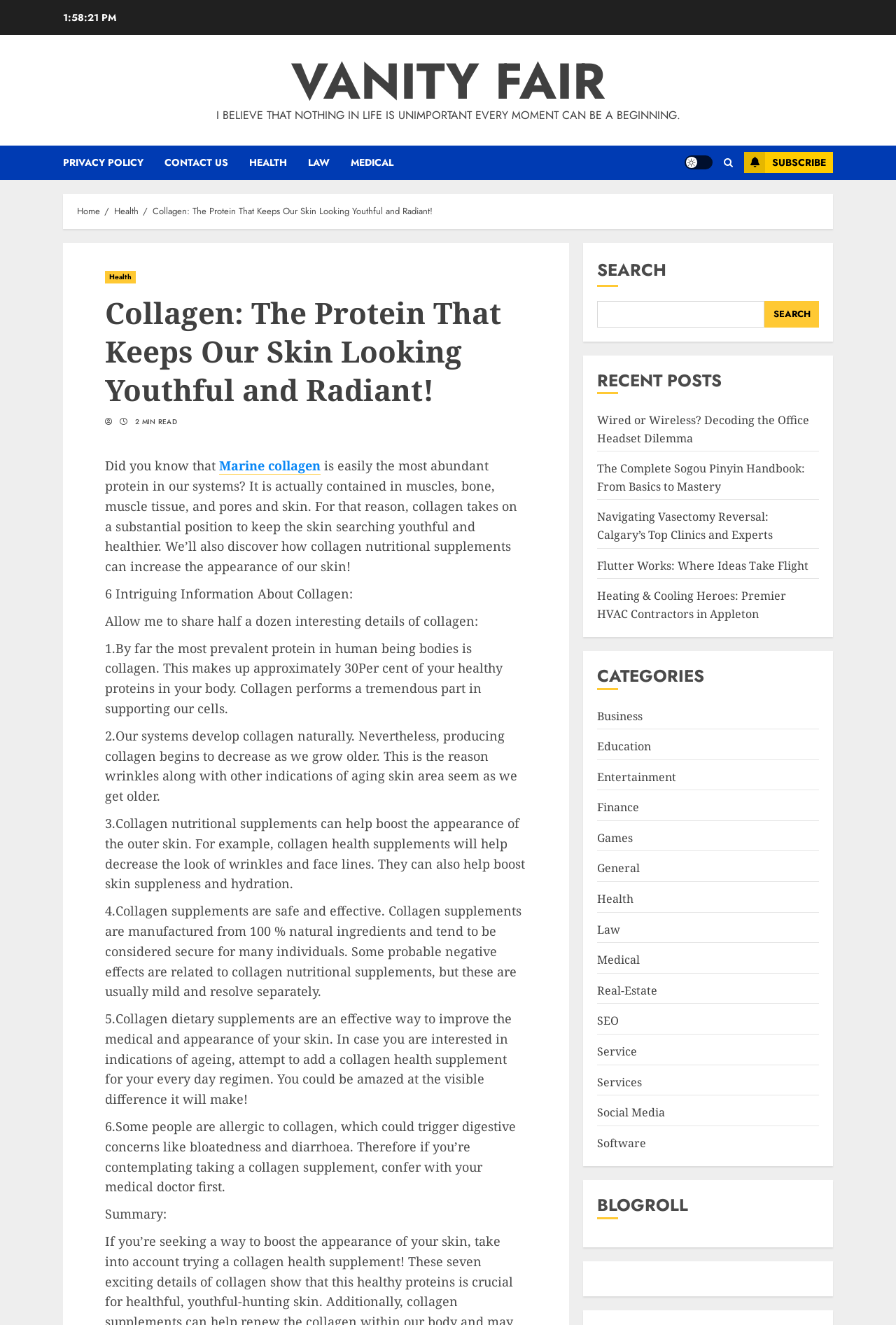Provide a brief response to the question below using one word or phrase:
How many recent posts are listed on the webpage?

5